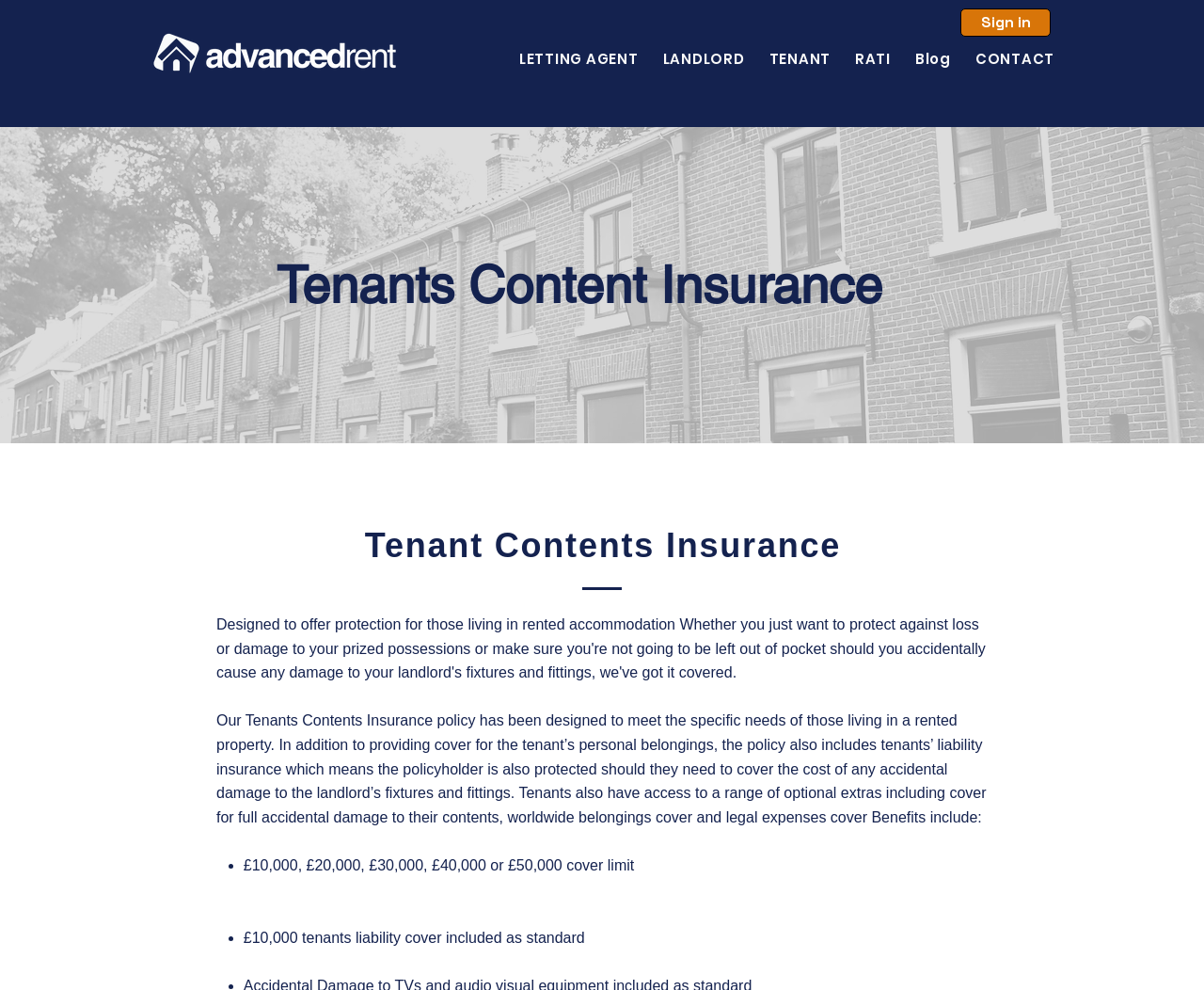Using the description "Sign in", predict the bounding box of the relevant HTML element.

[0.798, 0.009, 0.873, 0.037]